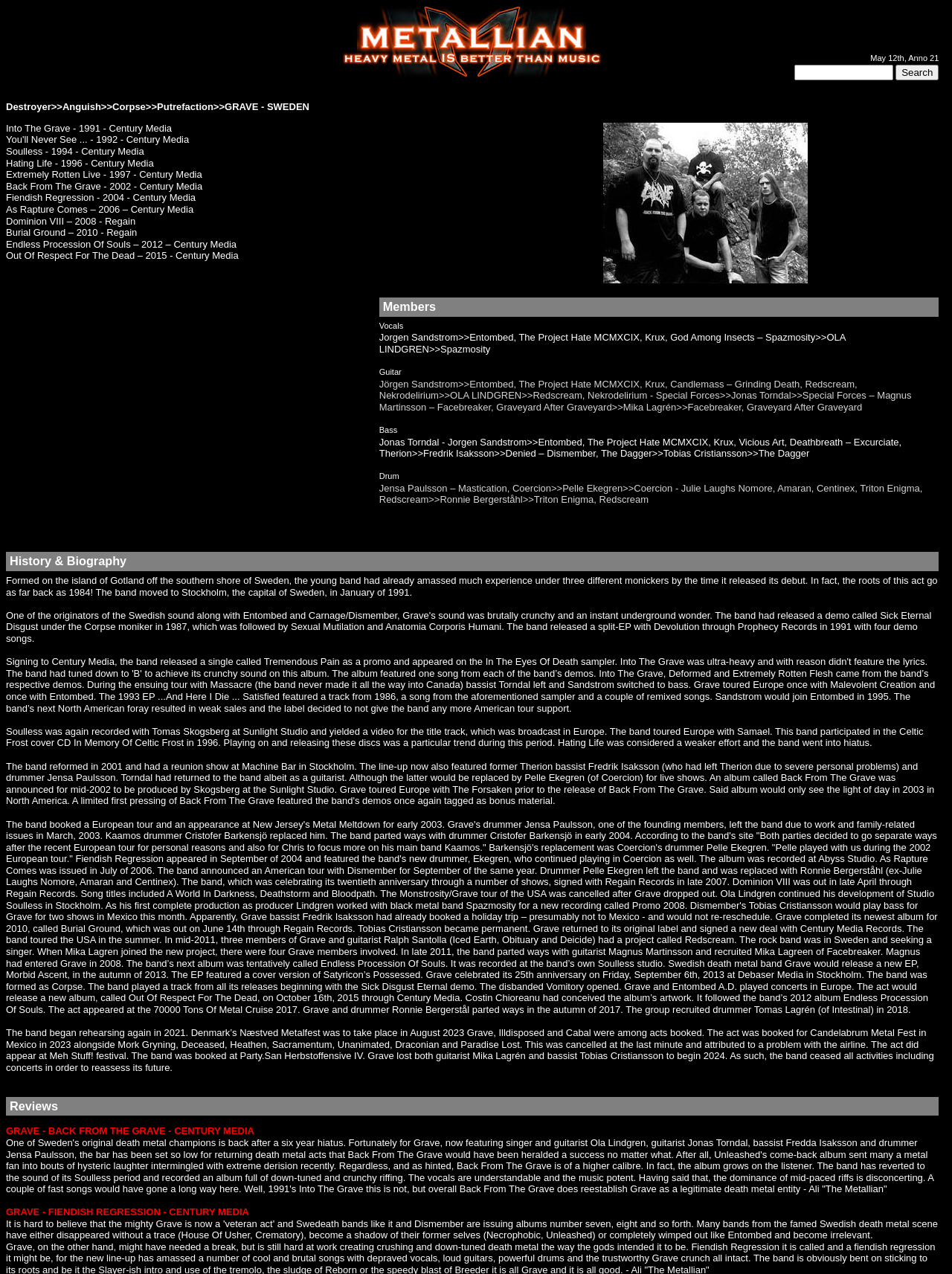What is the role of Jorgen Sandstrom?
Refer to the image and answer the question using a single word or phrase.

Vocals